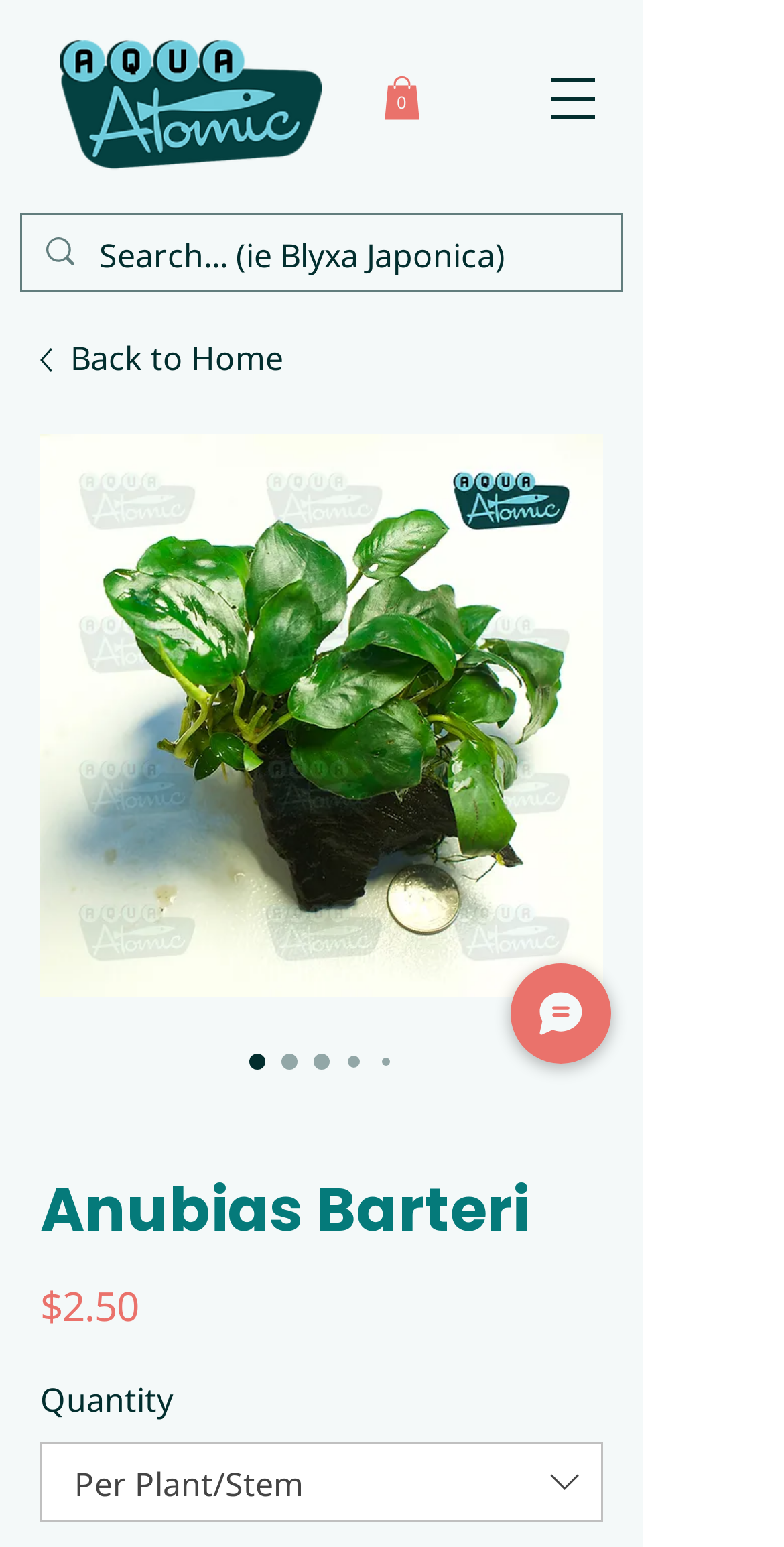Give a short answer to this question using one word or a phrase:
What is the price of Anubias Barteri?

$2.50